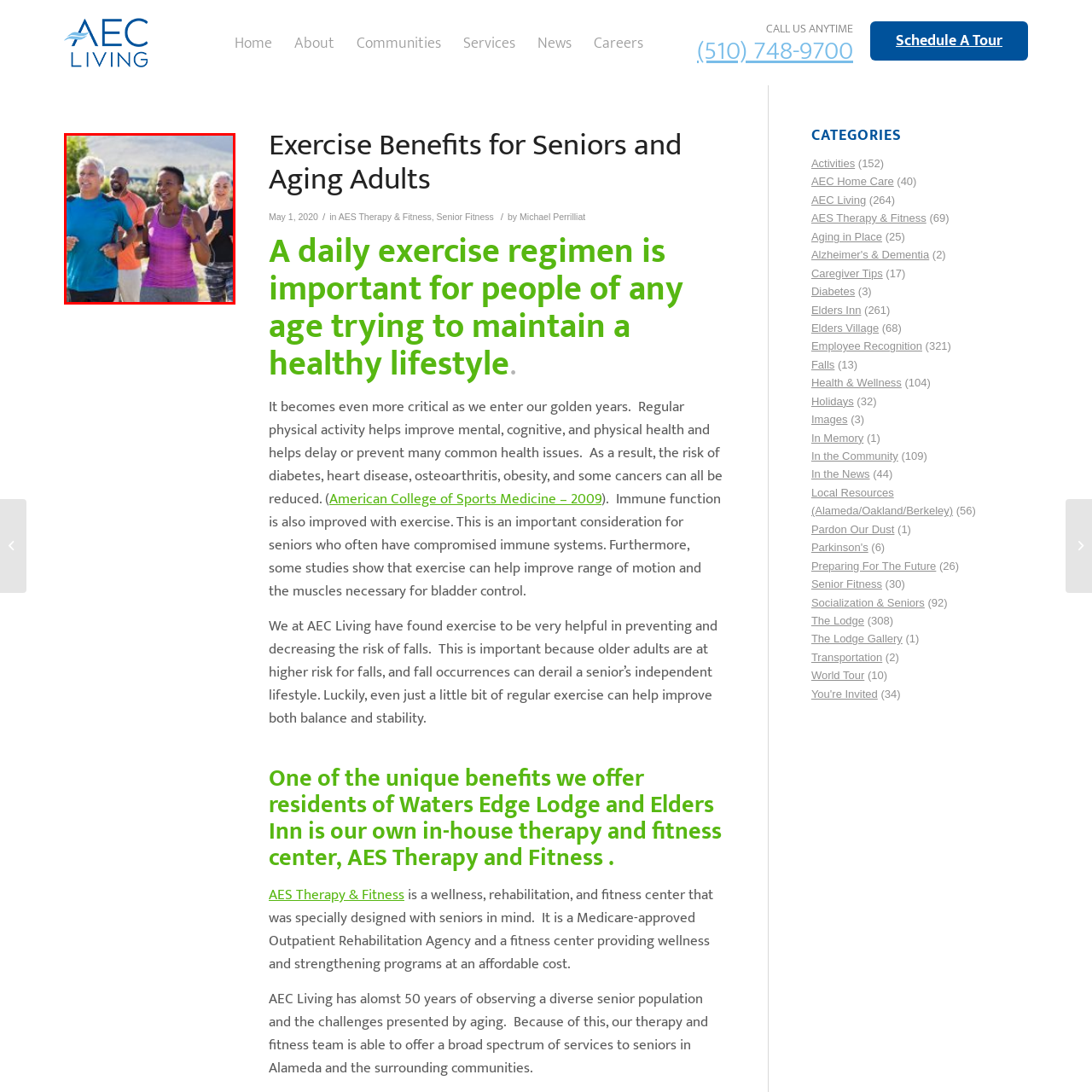Offer a detailed account of the image that is framed by the red bounding box.

The image depicts a vibrant scene of four middle-aged friends engaging in outdoor exercise, jogging together with smiles on their faces. The diverse group showcases a range of skin tones and hairstyles, emphasizing a sense of community and shared commitment to fitness. The backdrop features a scenic view, suggesting a pleasant day for physical activity, with hills gently rolling in the distance. This encouraging atmosphere highlights the importance of regular exercise in promoting health and well-being, particularly for seniors and aging adults, supporting our understanding of the physical, mental, and social benefits of staying active.